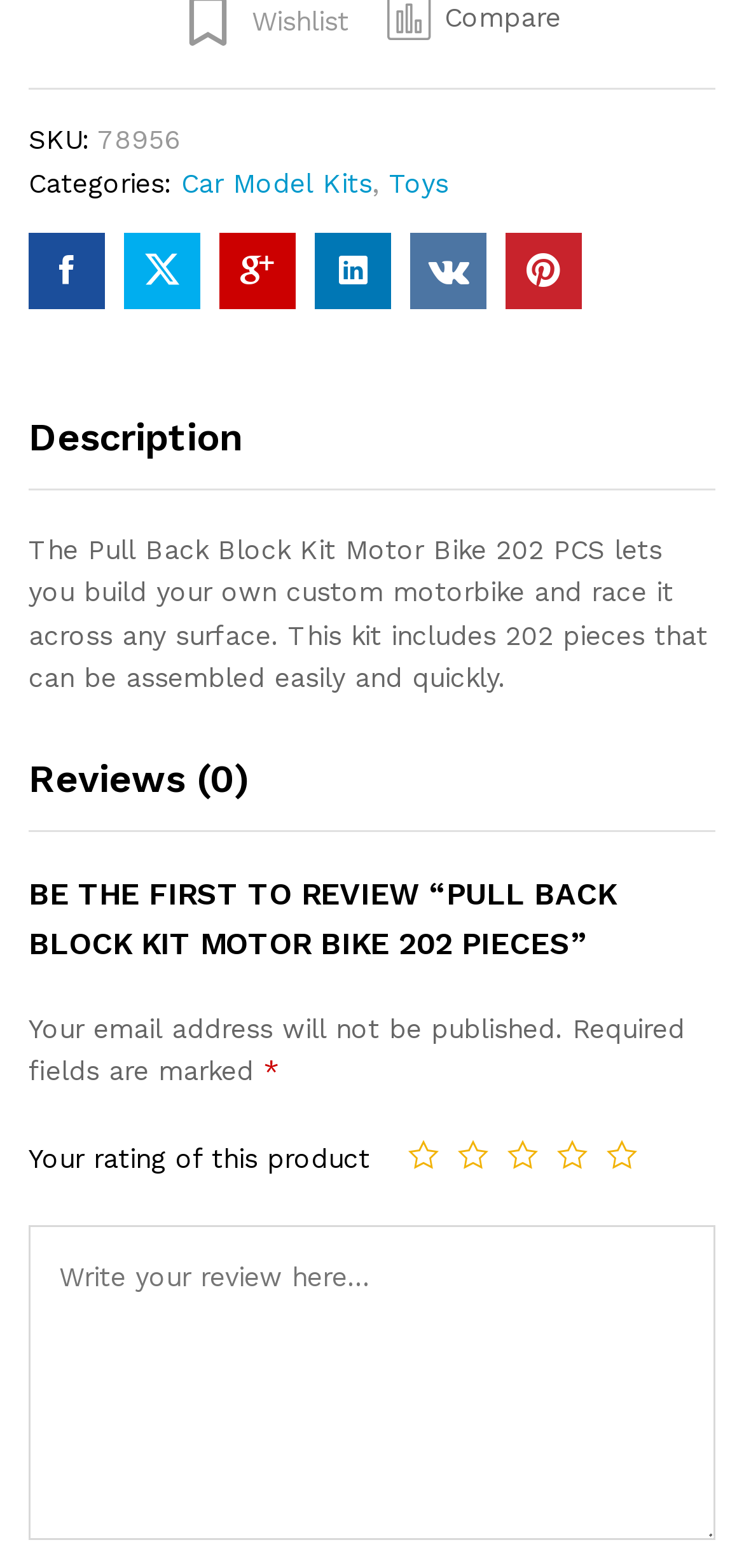Give a concise answer of one word or phrase to the question: 
What is the product name?

Pull Back Block Kit Motor Bike 202 PCS